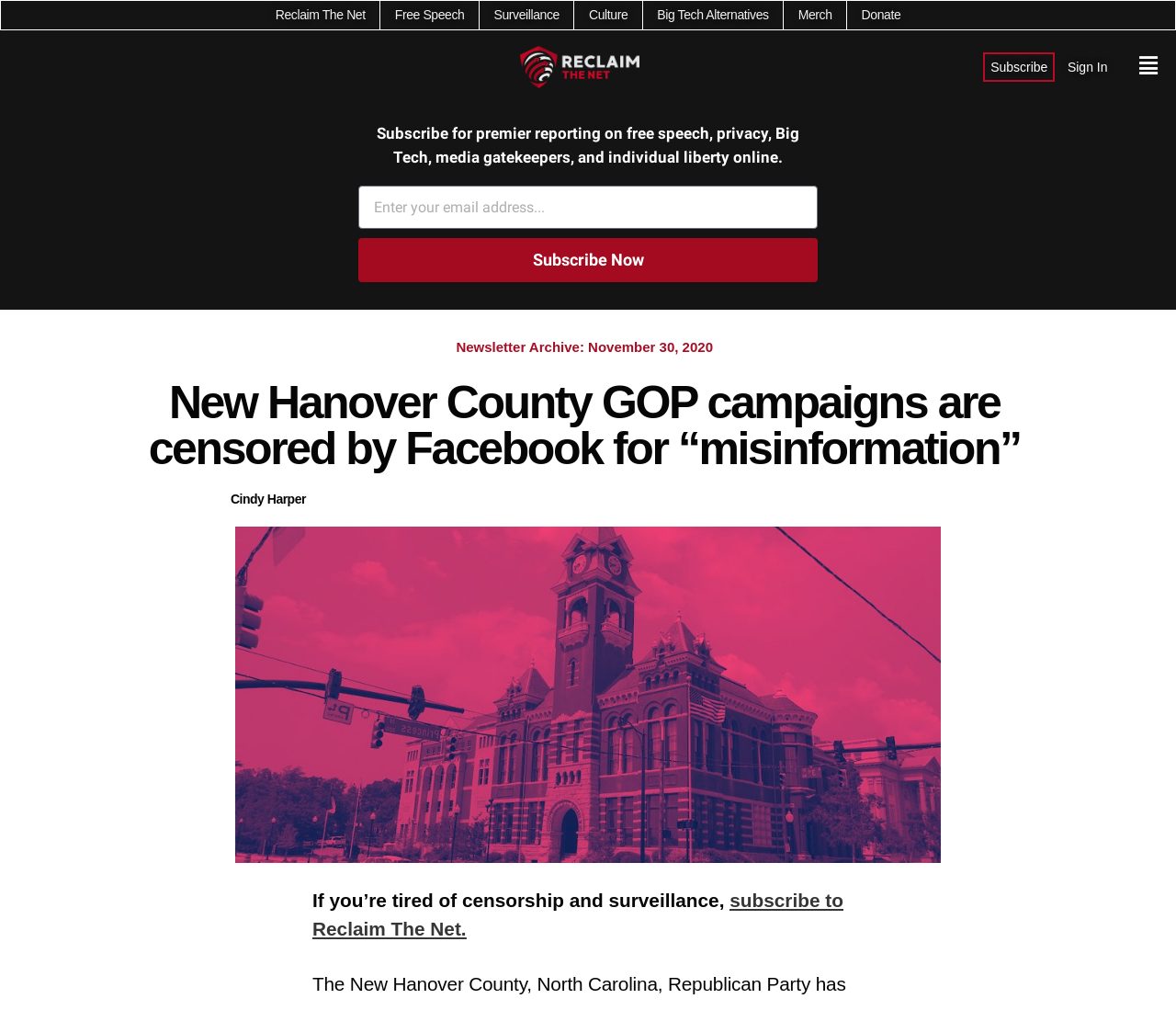What is the topic of the newsletter?
Using the image as a reference, give an elaborate response to the question.

The question asks for the topic of the newsletter. By looking at the static text 'Subscribe for premier reporting on free speech, privacy, Big Tech, media gatekeepers, and individual liberty online.', we can infer that the newsletter is about free speech, privacy, Big Tech, and related topics.